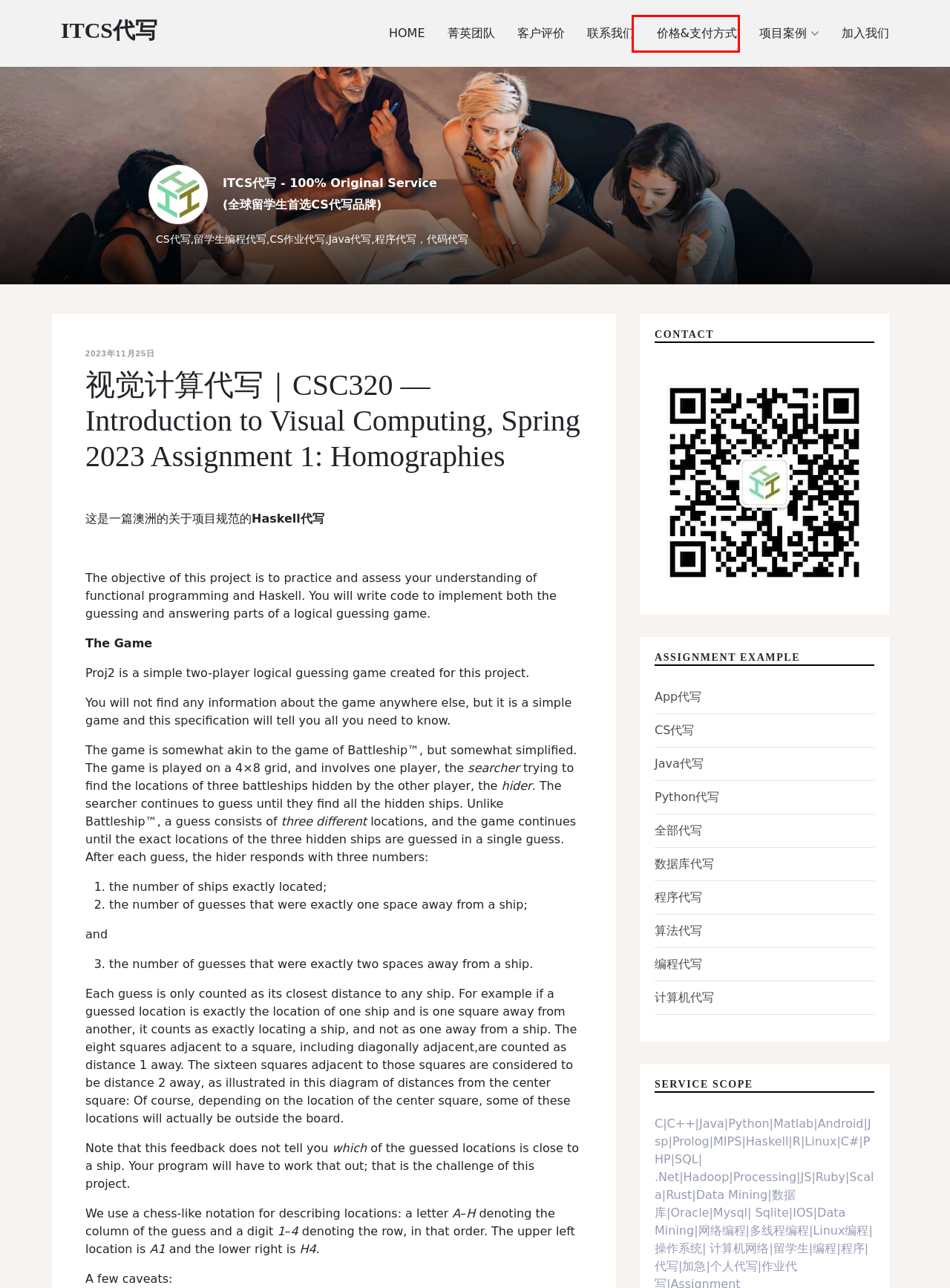Look at the screenshot of a webpage, where a red bounding box highlights an element. Select the best description that matches the new webpage after clicking the highlighted element. Here are the candidates:
A. 数据库代写 Archives - ITCS代写
B. 算法代写 Archives - ITCS代写
C. 全部代写 Archives - ITCS代写
D. Java代写 Archives - ITCS代写
E. 菁英团队 | ITCS代写
F. ITCS代写怎么样?100%真实客户评价 | ITCS代写
G. 留学生CS代写价格 | 编程代写多少钱 | CS代做收费标准 | ITCS代写
H. 程序代写 Archives - ITCS代写

G